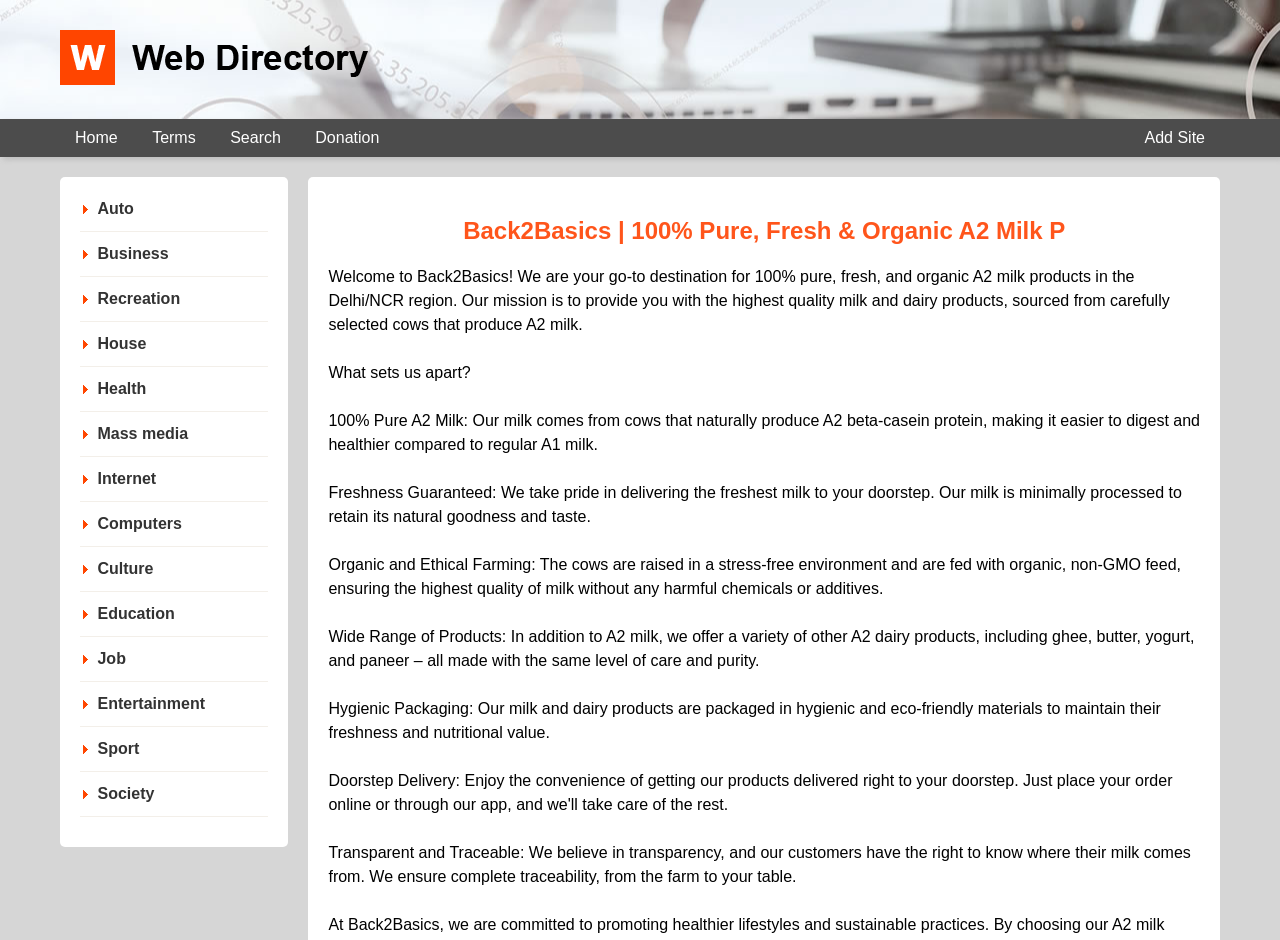Locate the bounding box coordinates of the area you need to click to fulfill this instruction: 'Search for something'. The coordinates must be in the form of four float numbers ranging from 0 to 1: [left, top, right, bottom].

[0.168, 0.127, 0.231, 0.167]